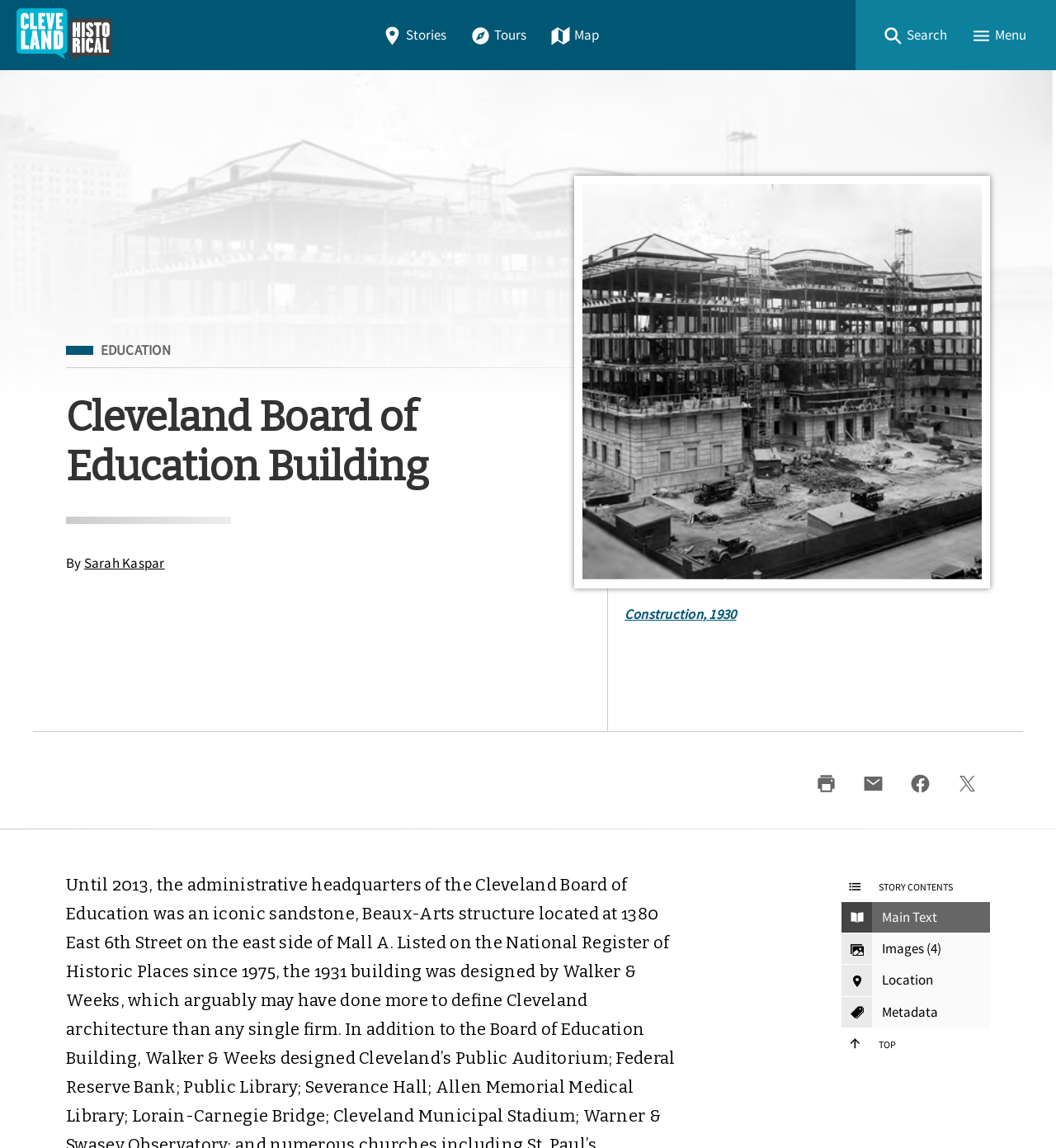Provide a short answer using a single word or phrase for the following question: 
How many images are associated with this story?

4